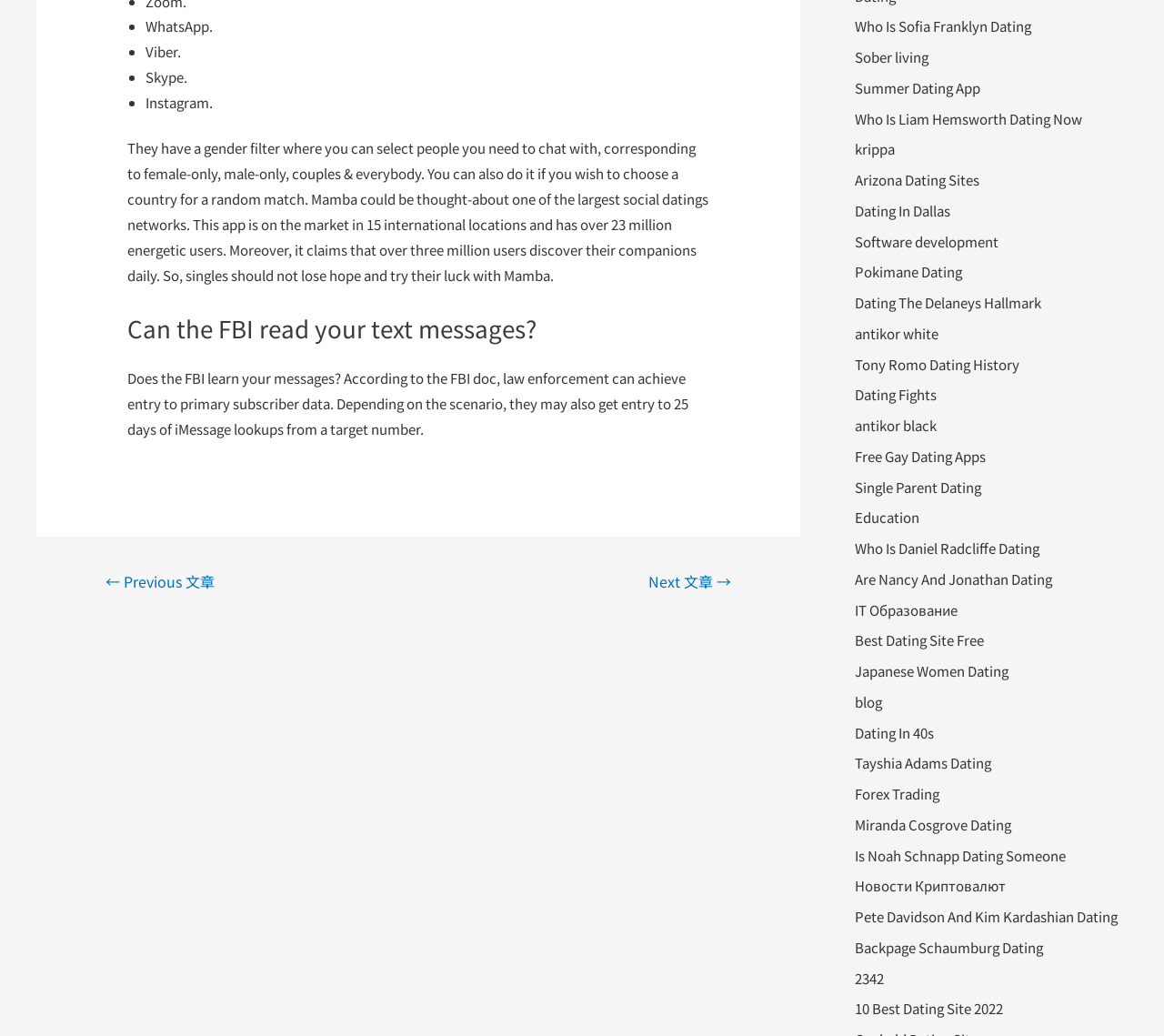Locate the bounding box coordinates of the element to click to perform the following action: 'Click the '← Previous 文章' link'. The coordinates should be given as four float values between 0 and 1, in the form of [left, top, right, bottom].

[0.072, 0.546, 0.203, 0.579]